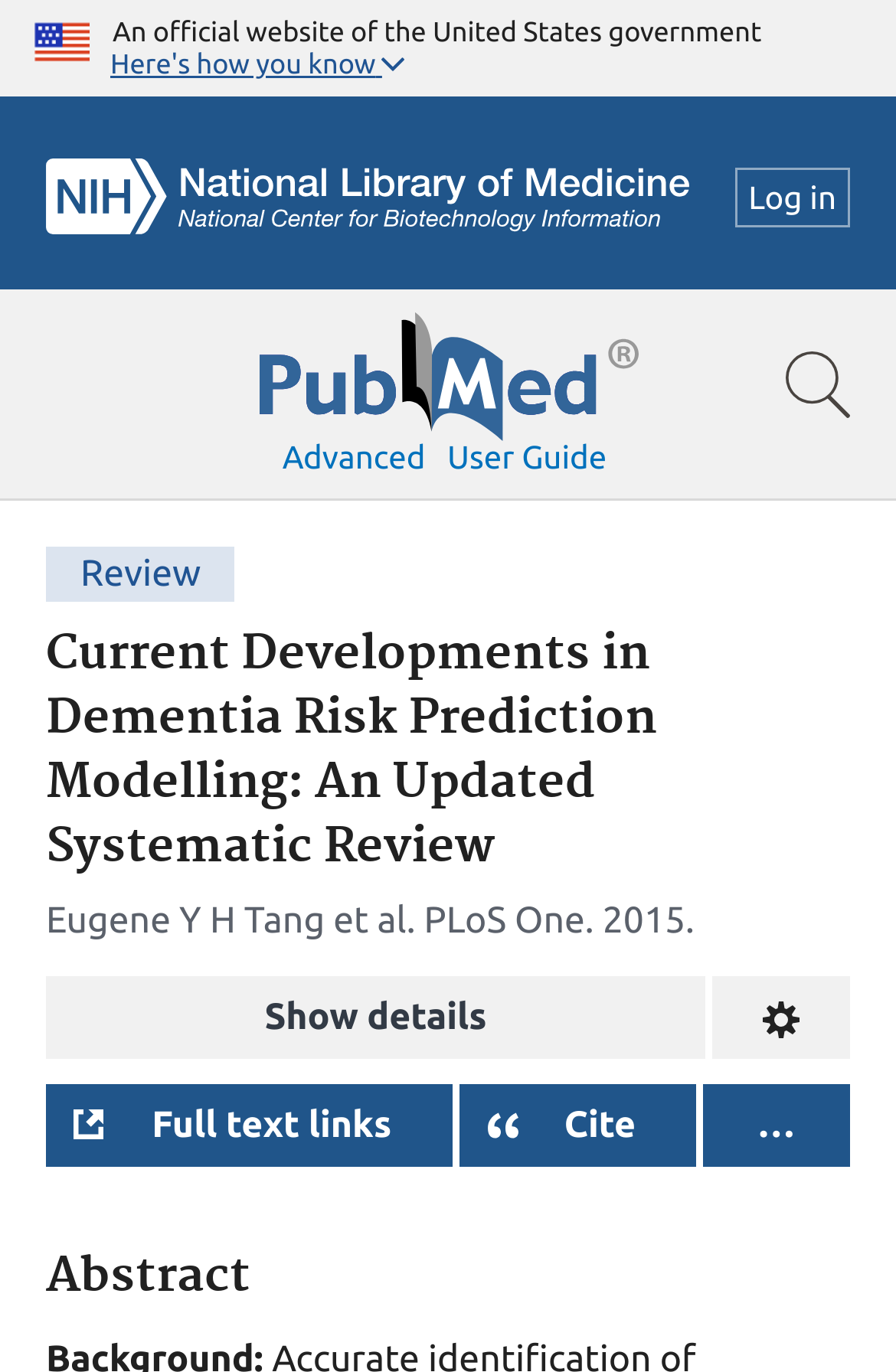Please find the bounding box coordinates of the element that must be clicked to perform the given instruction: "Show the search bar". The coordinates should be four float numbers from 0 to 1, i.e., [left, top, right, bottom].

[0.856, 0.244, 0.969, 0.318]